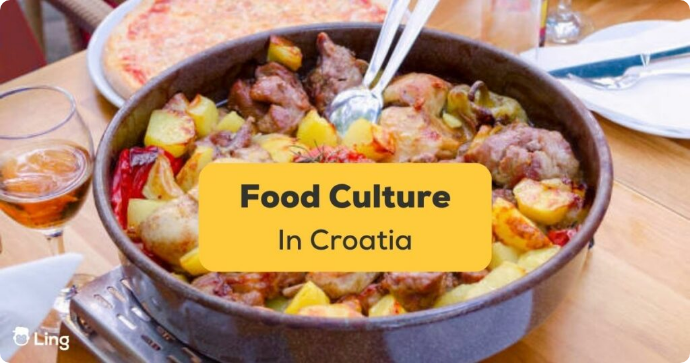Formulate a detailed description of the image content.

The image showcases a vibrant and inviting dish representative of the rich culinary traditions found in Croatia. Centered in a rustic serving dish, the meal features an assortment of hearty ingredients such as tender meats and golden potatoes, all artfully arranged. The meal is accompanied by a glass of local beverage, enhancing the authentic culinary experience. A cheerful atmosphere is further suggested by the presence of a wooden table, hinting at communal dining. Overshadowing the dish is a bold, graphic overlay that reads "Food Culture In Croatia," emphasizing the significance of cuisine as a cultural bridge for travelers exploring the Balkans. This image perfectly encapsulates the essence of discovering Croatian food culture, encouraging viewers to savor the local flavors and culinary diversity that the region has to offer.